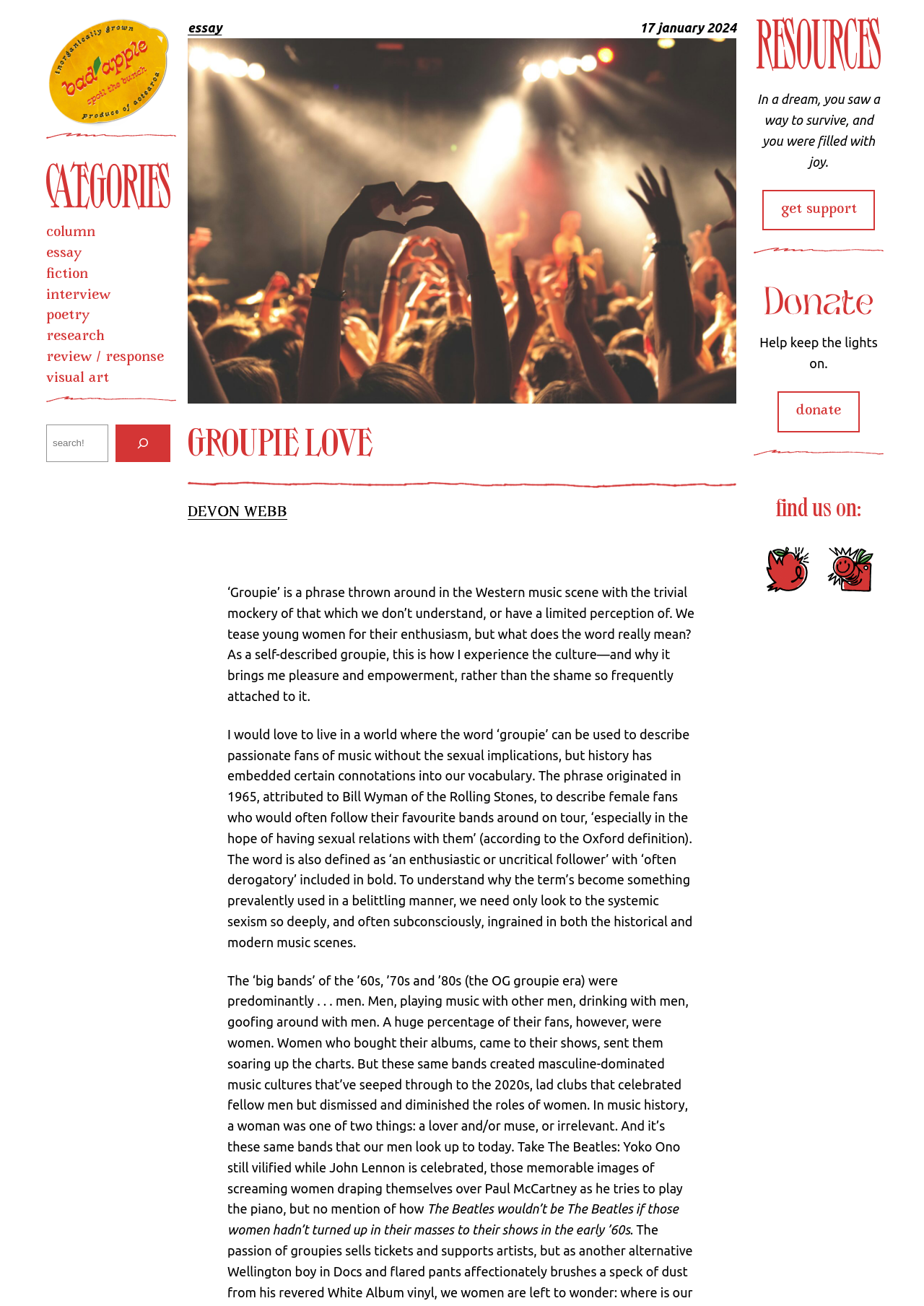Predict the bounding box of the UI element based on this description: "review / response".

[0.05, 0.266, 0.177, 0.282]